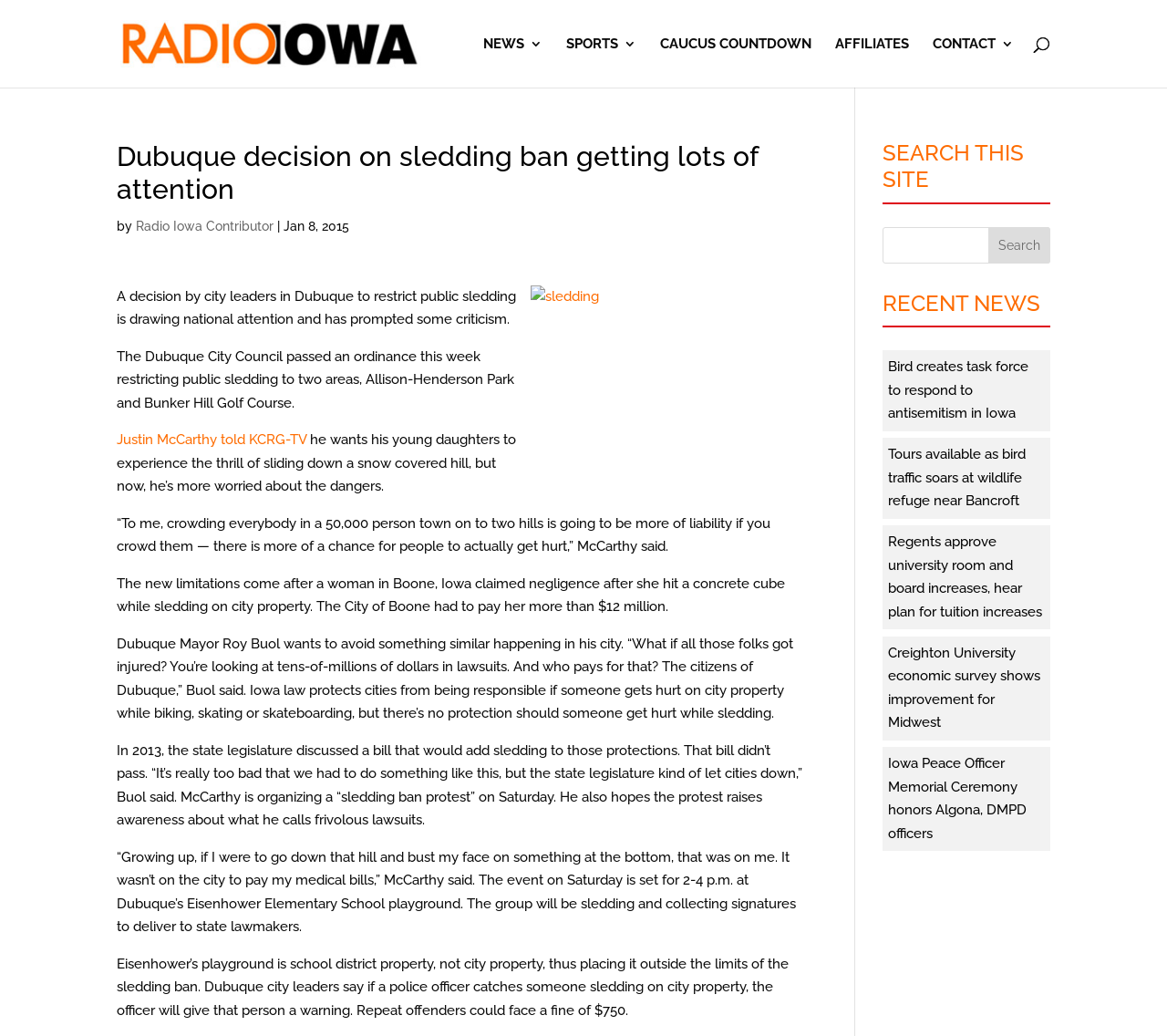Locate and extract the text of the main heading on the webpage.

Dubuque decision on sledding ban getting lots of attention